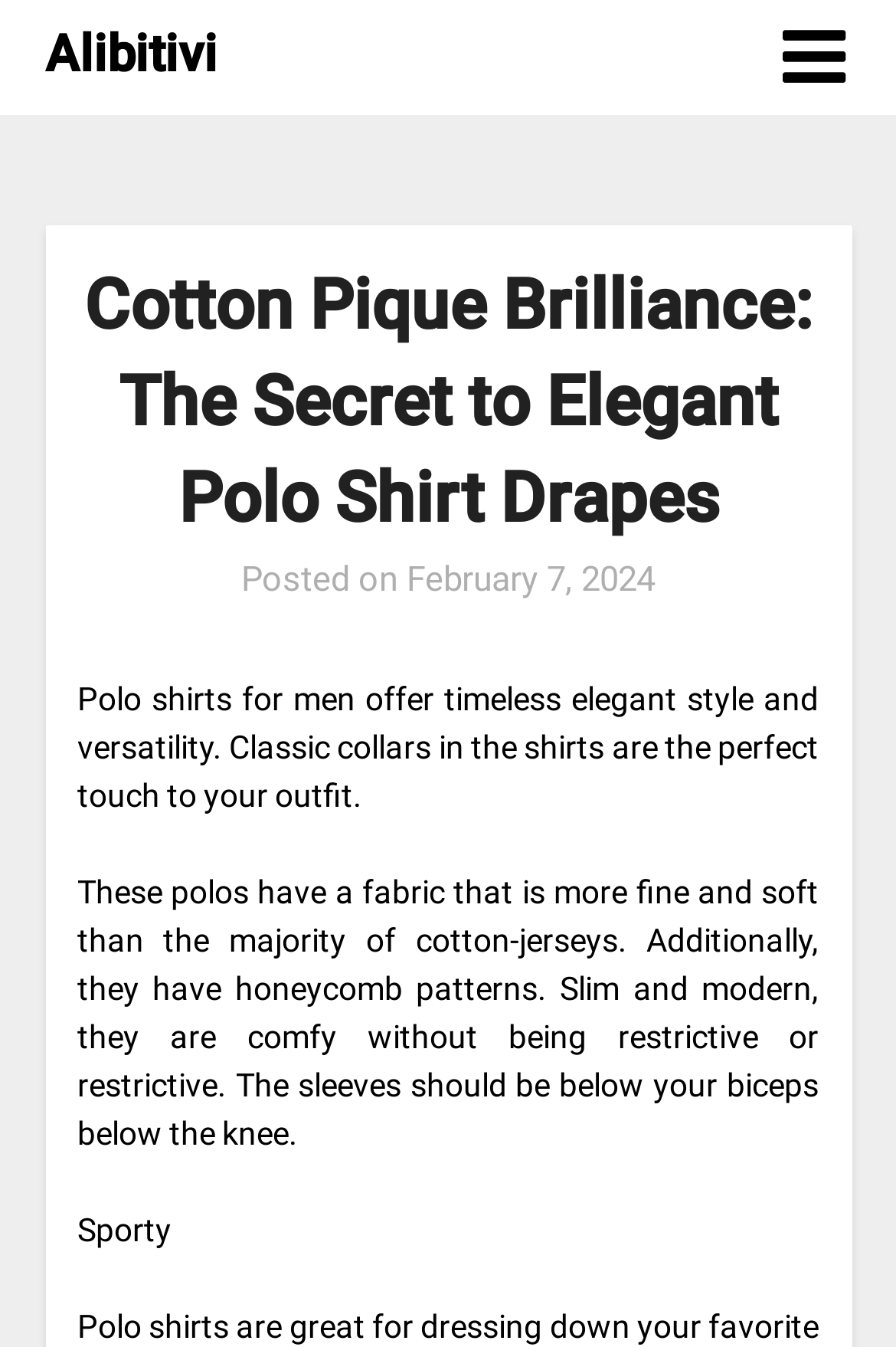What pattern do these polo shirts have?
Please answer the question with a single word or phrase, referencing the image.

Honeycomb